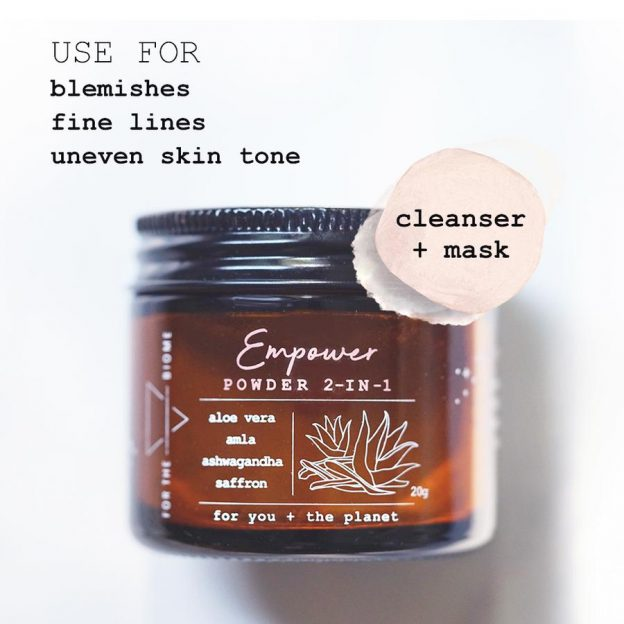Answer the question with a single word or phrase: 
What is the weight of the product?

20 grams